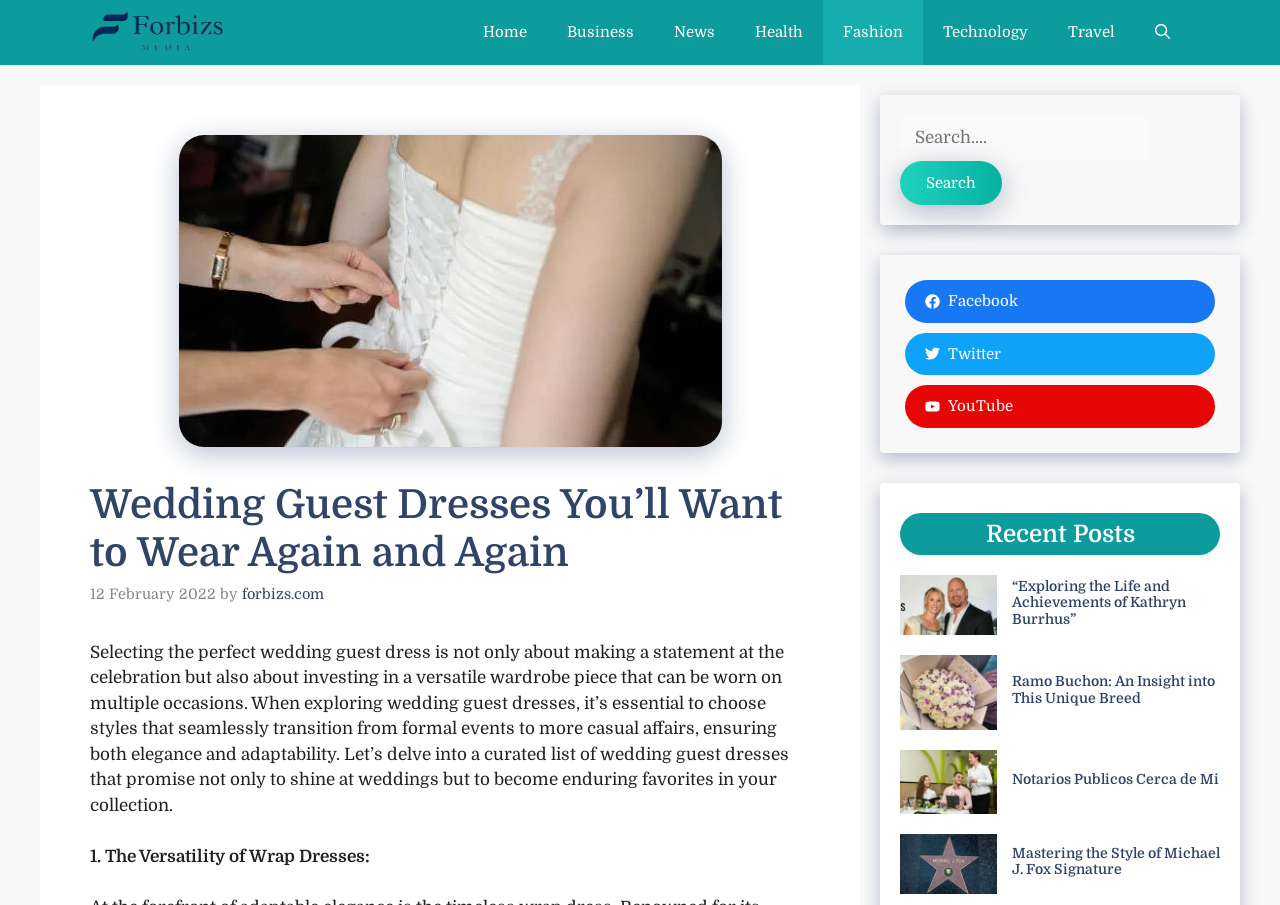Using a single word or phrase, answer the following question: 
What is the topic of the main article?

Wedding guest dresses